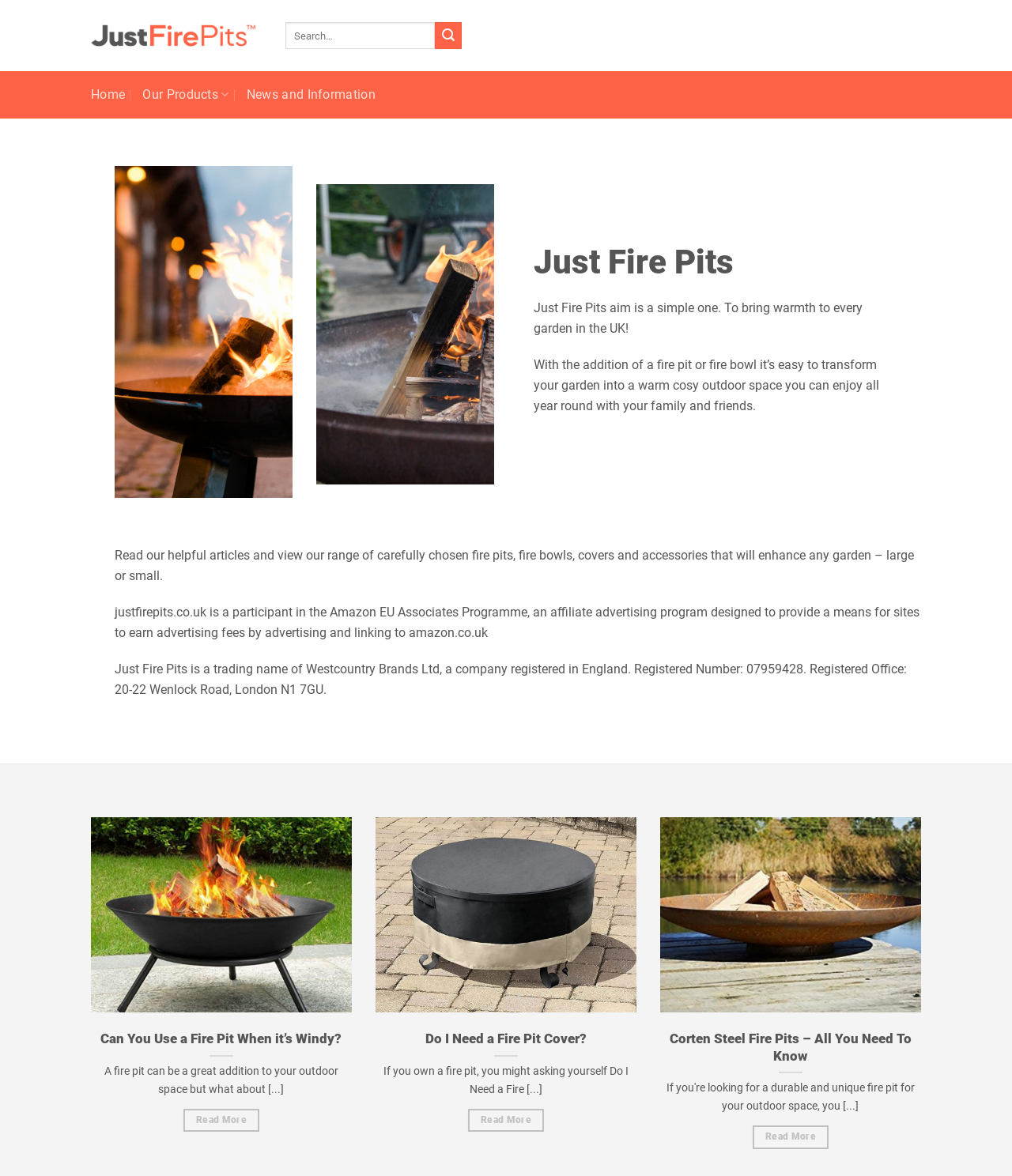What is the main purpose of Just Fire Pits?
Please provide a detailed answer to the question.

Based on the webpage's content, specifically the heading 'Just Fire Pits' and the static text 'Just Fire Pits aim is a simple one. To bring warmth to every garden in the UK!', it is clear that the main purpose of Just Fire Pits is to bring warmth to every garden in the UK.